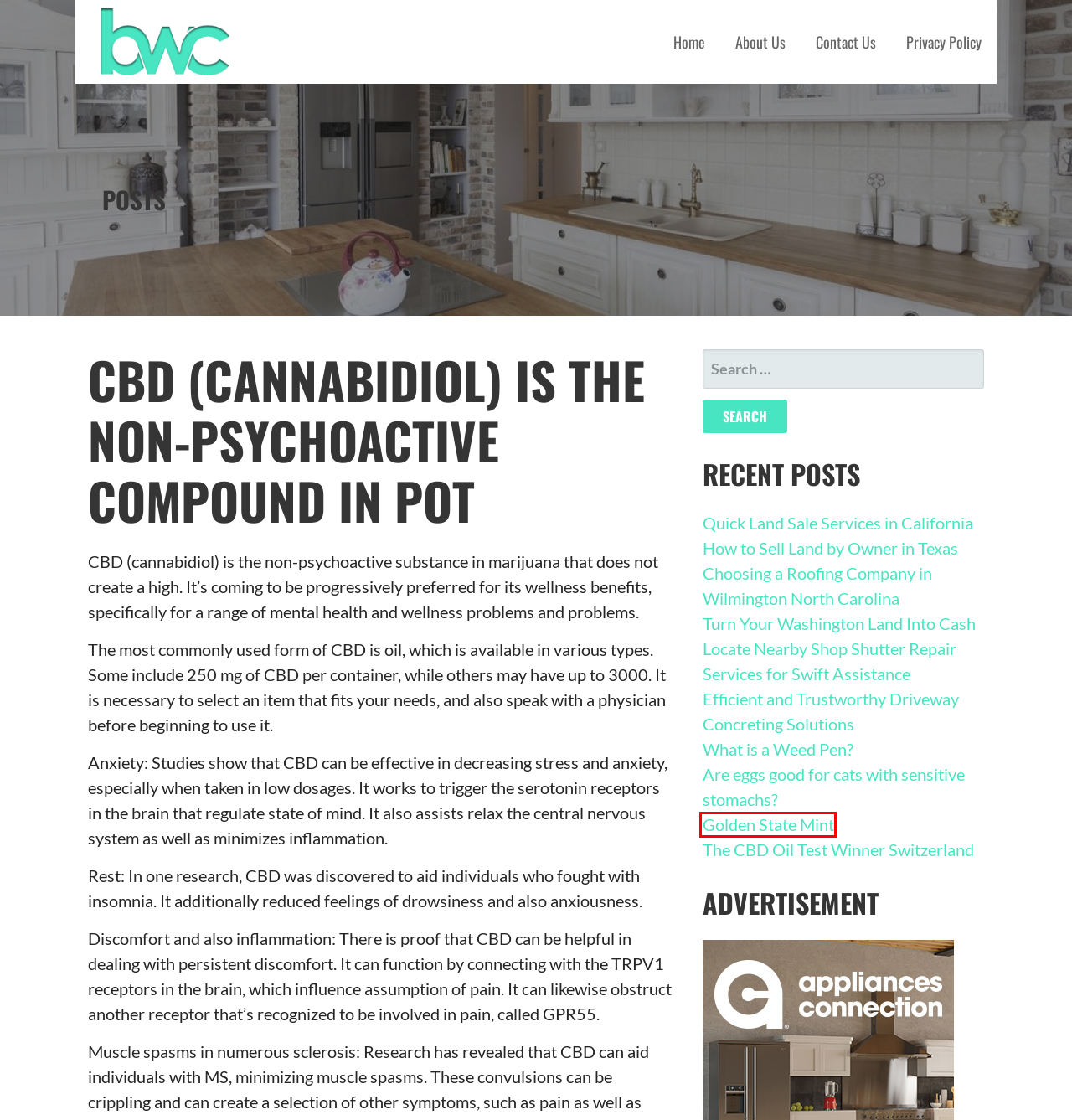Examine the screenshot of a webpage featuring a red bounding box and identify the best matching webpage description for the new page that results from clicking the element within the box. Here are the options:
A. How to Sell Land by Owner in Texas – Best Wood Countertops Wisconsin
B. Quick Land Sale Services in California – Best Wood Countertops Wisconsin
C. Choosing a Roofing Company in Wilmington North Carolina – Best Wood Countertops Wisconsin
D. Are eggs good for cats with sensitive stomachs? – Best Wood Countertops Wisconsin
E. Best Wood Countertops Wisconsin – Best Wood Countertops and Tips on How to Maintain them
F. Contact Us – Best Wood Countertops Wisconsin
G. Locate Nearby Shop Shutter Repair Services for Swift Assistance – Best Wood Countertops Wisconsin
H. Golden State Mint – Best Wood Countertops Wisconsin

H